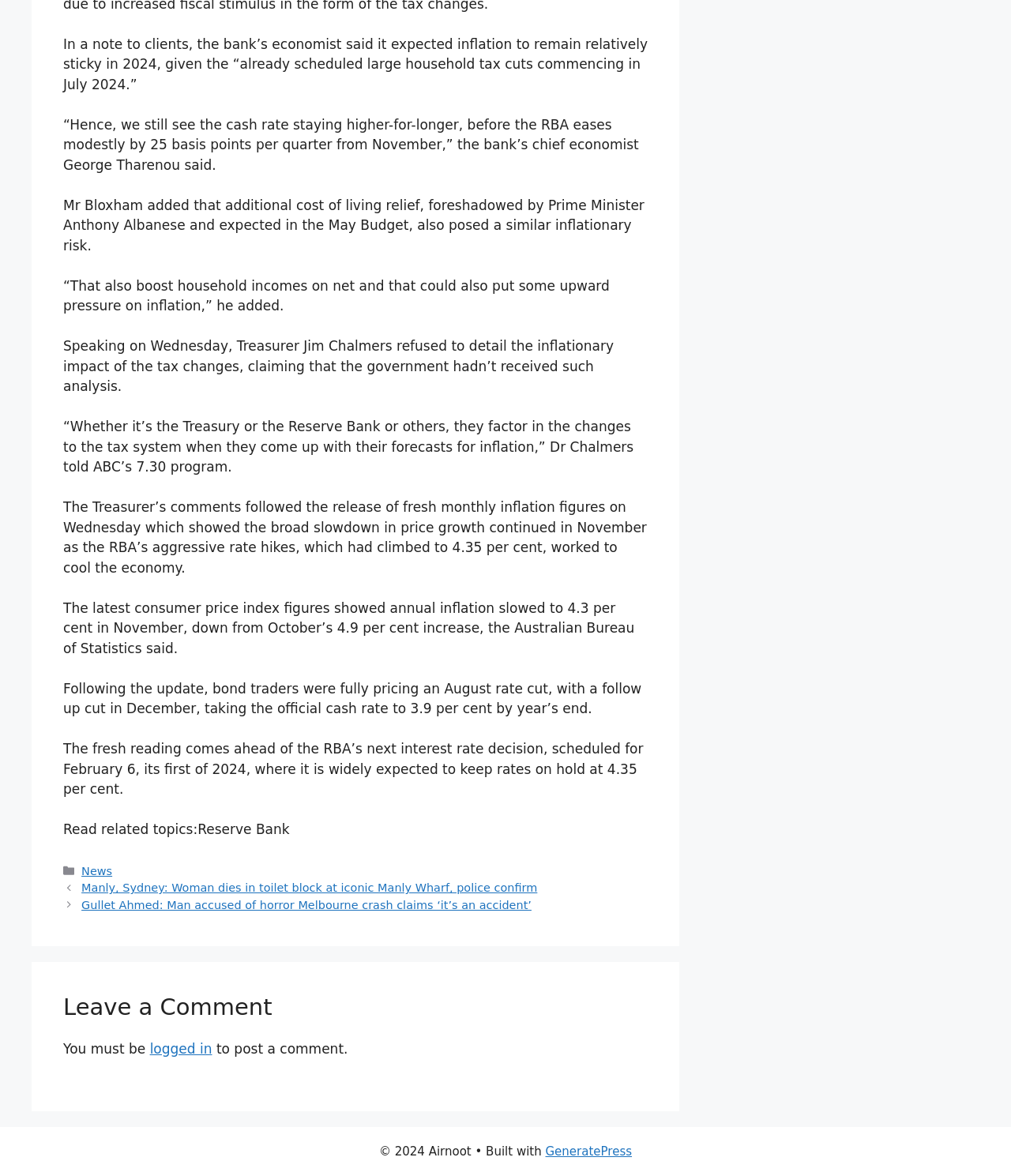What is the current official cash rate?
Provide an in-depth and detailed answer to the question.

The webpage mentions that the RBA's aggressive rate hikes had climbed to 4.35 per cent, which is the current official cash rate.